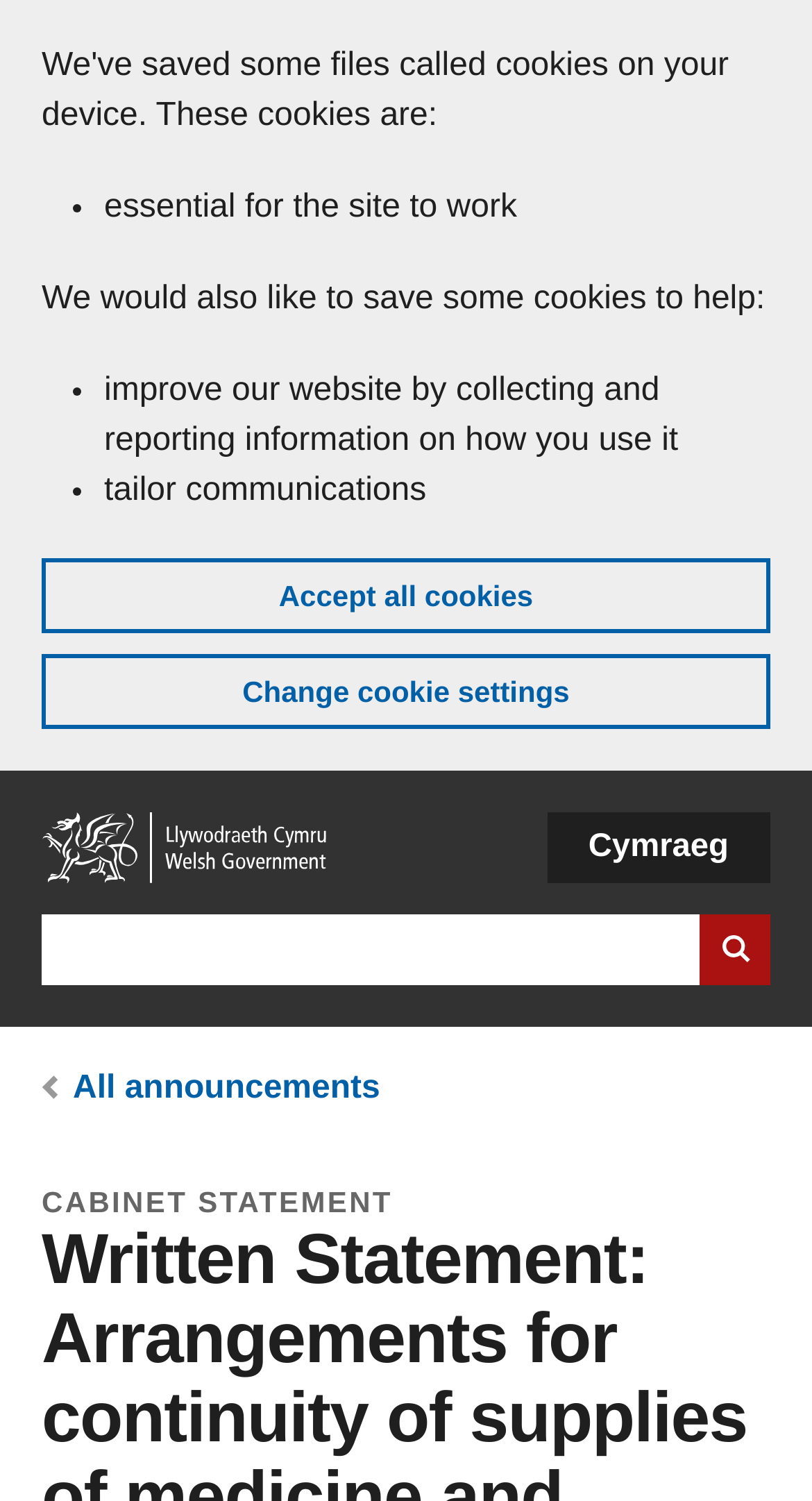Provide the bounding box coordinates of the area you need to click to execute the following instruction: "Go to Home".

[0.051, 0.541, 0.41, 0.588]